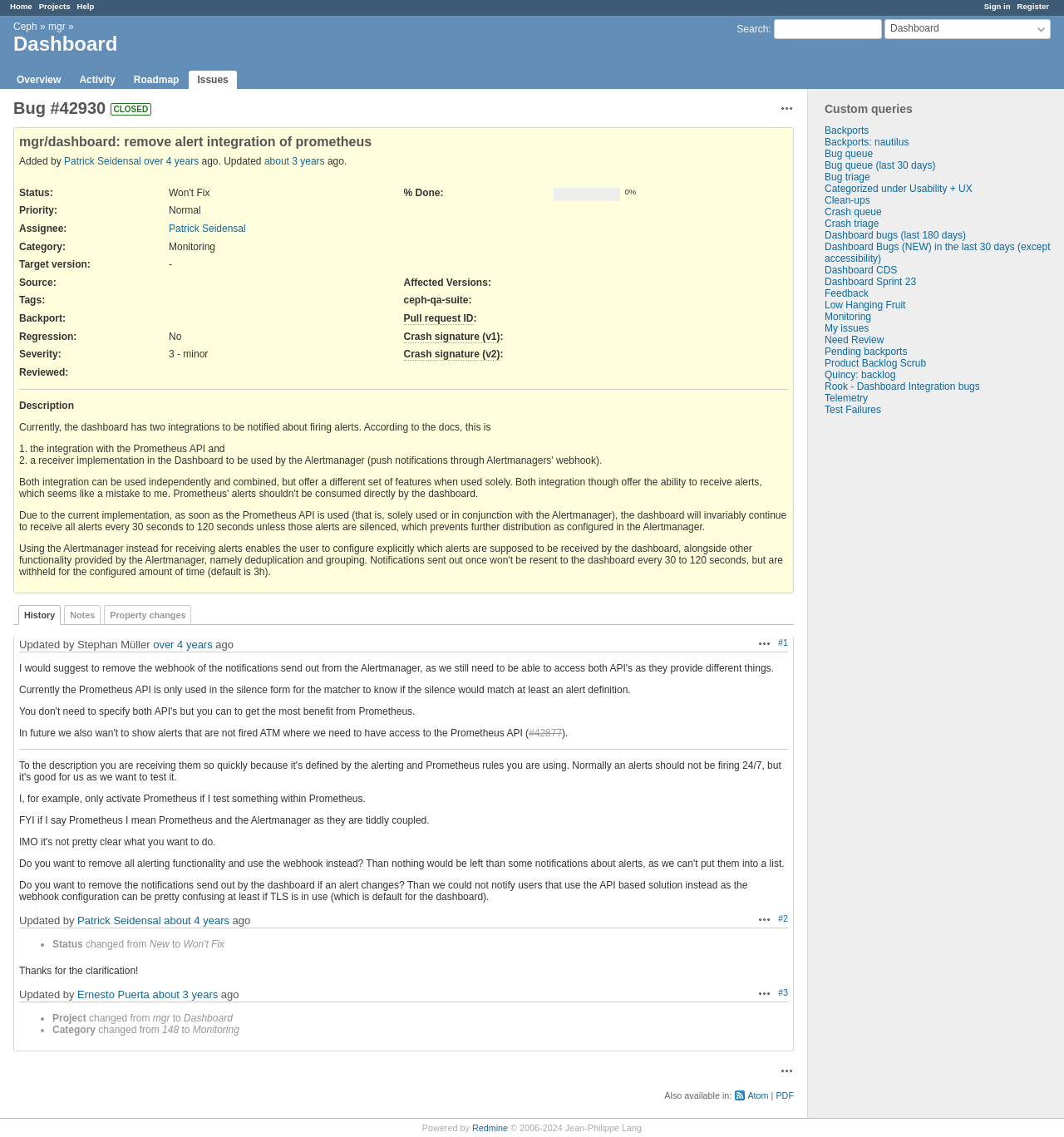Utilize the details in the image to thoroughly answer the following question: Who added bug #42930?

I found the person who added bug #42930 by looking at the heading 'Bug #42930' and then finding the link 'Patrick Seidensal' which is located below the text 'Added by'.